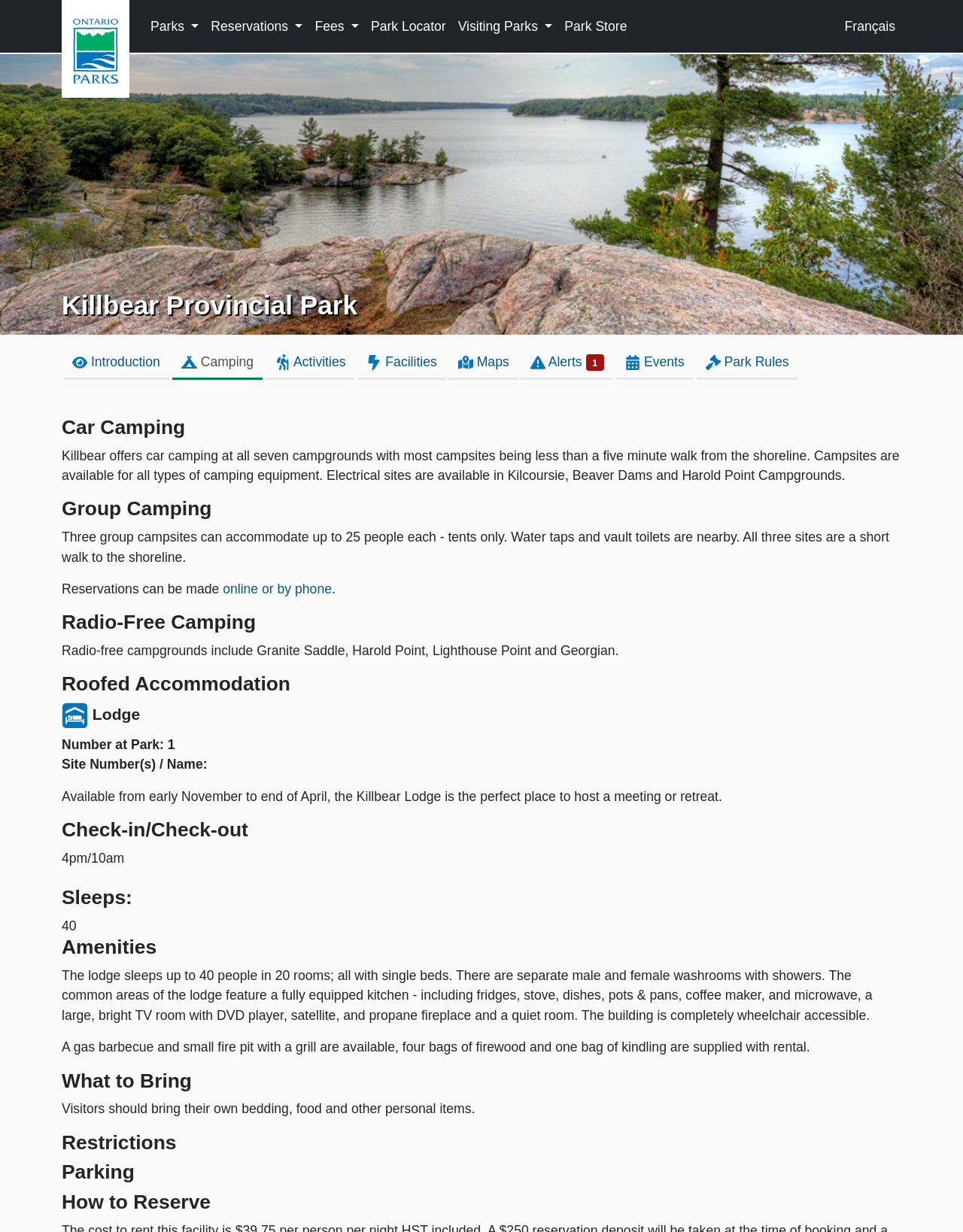How many people can the Killbear Lodge accommodate?
Please give a well-detailed answer to the question.

According to the webpage, the Killbear Lodge sleeps up to 40 people in 20 rooms, with all rooms having single beds.